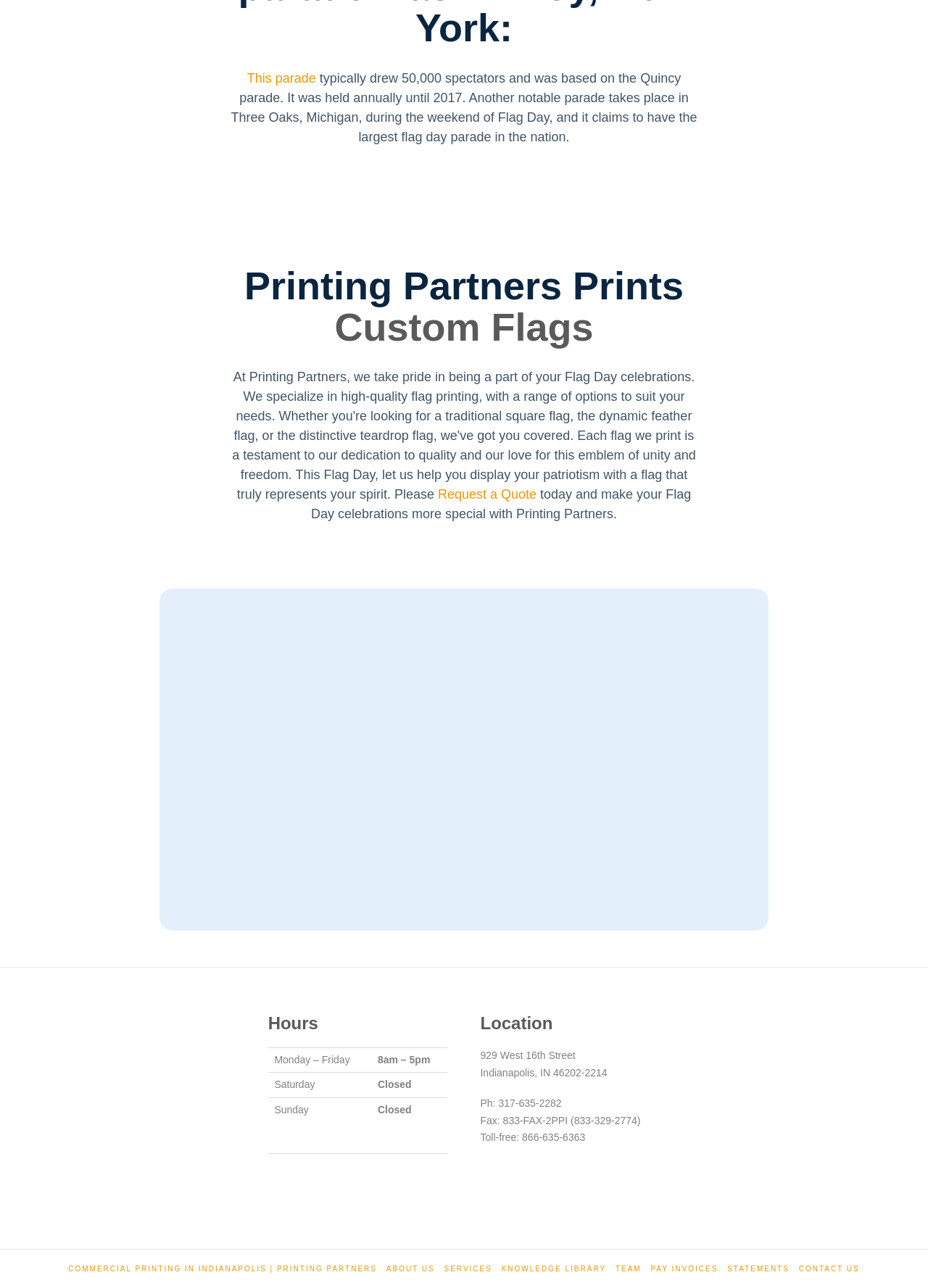Please find the bounding box coordinates of the section that needs to be clicked to achieve this instruction: "Search".

None